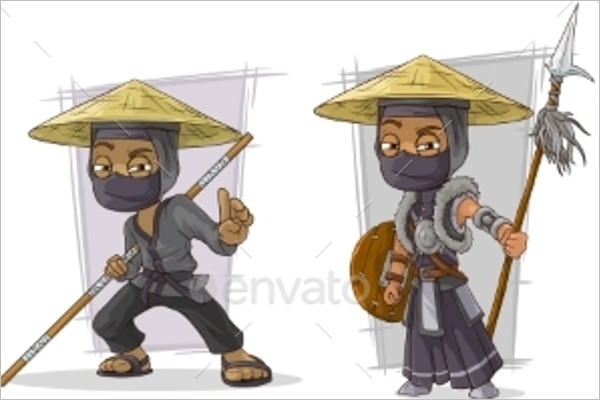Using the details from the image, please elaborate on the following question: What is the warrior on the right holding?

The illustration depicts the warrior on the right holding a spear and a shield, which is mentioned in the caption as part of their defensive stance.